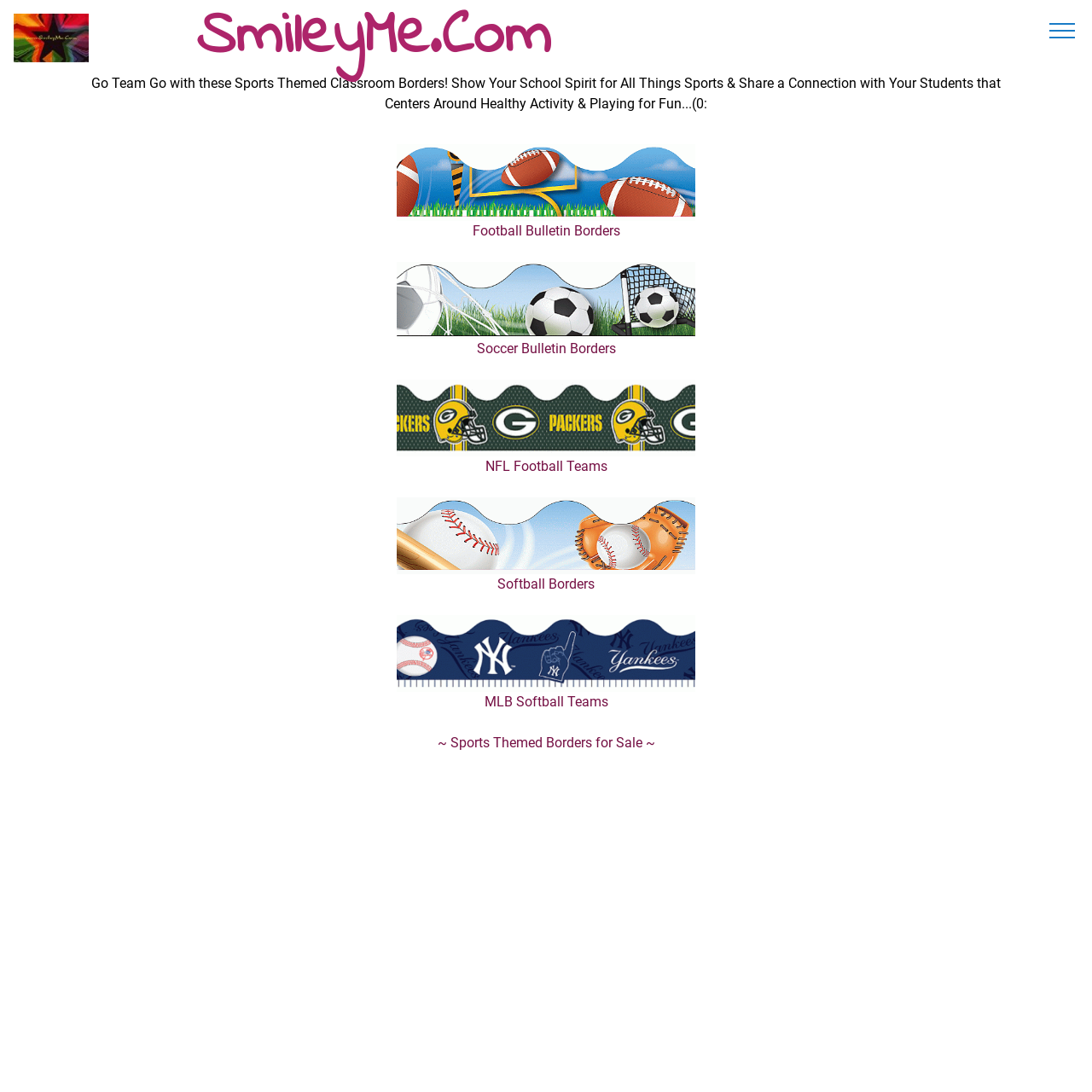What can be purchased on the webpage?
Answer the question with a detailed and thorough explanation.

Based on the link '~ Sports Themed Borders for Sale ~', it is clear that sports-themed borders can be purchased on the webpage, which suggests that the webpage is an e-commerce platform or a marketplace for educational resources.